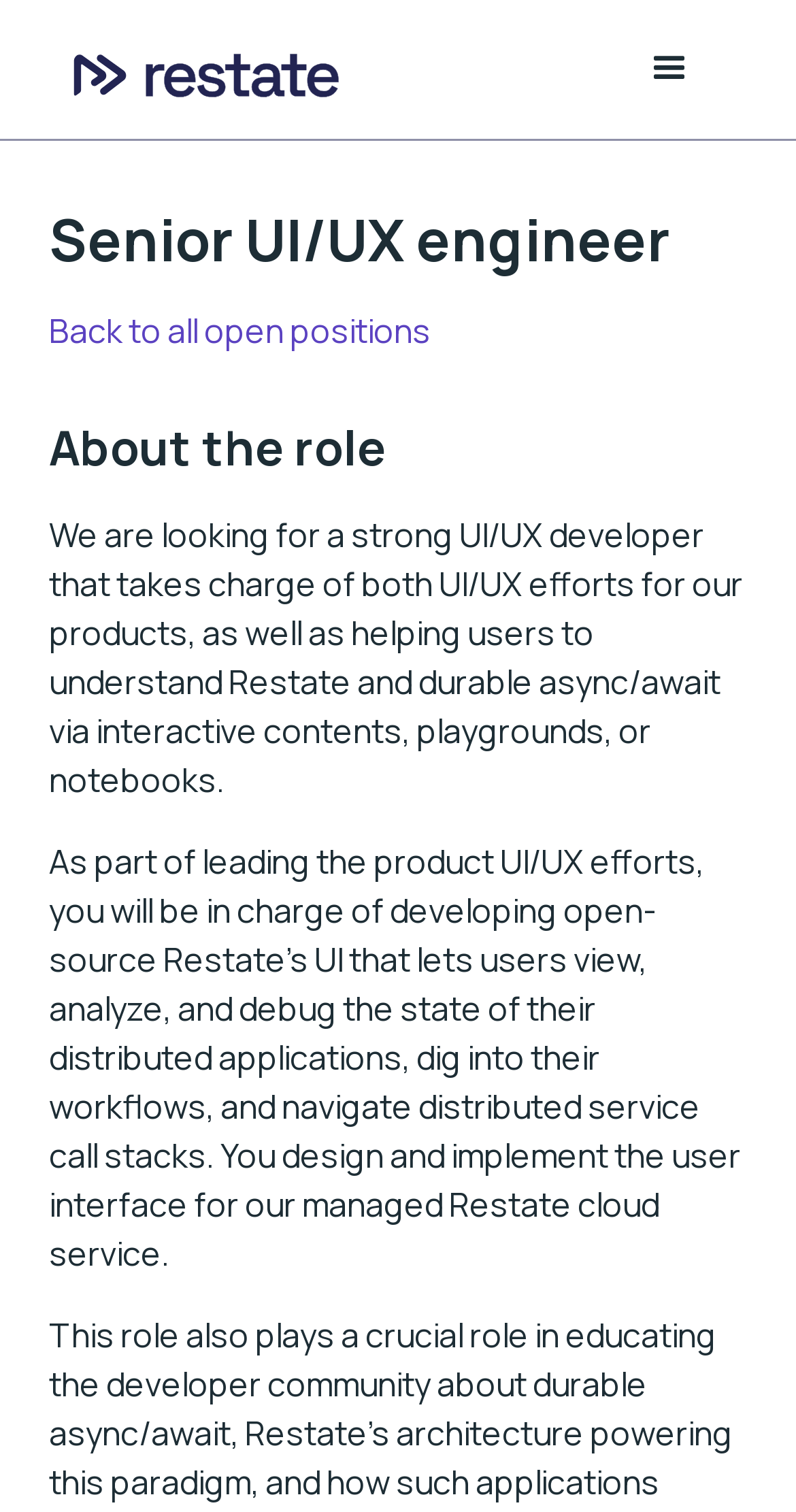With reference to the screenshot, provide a detailed response to the question below:
What is the company name?

I determined the company name by looking at the logo image element, which is a child of the link element with text 'Restate'. This suggests that the company name is Restate.